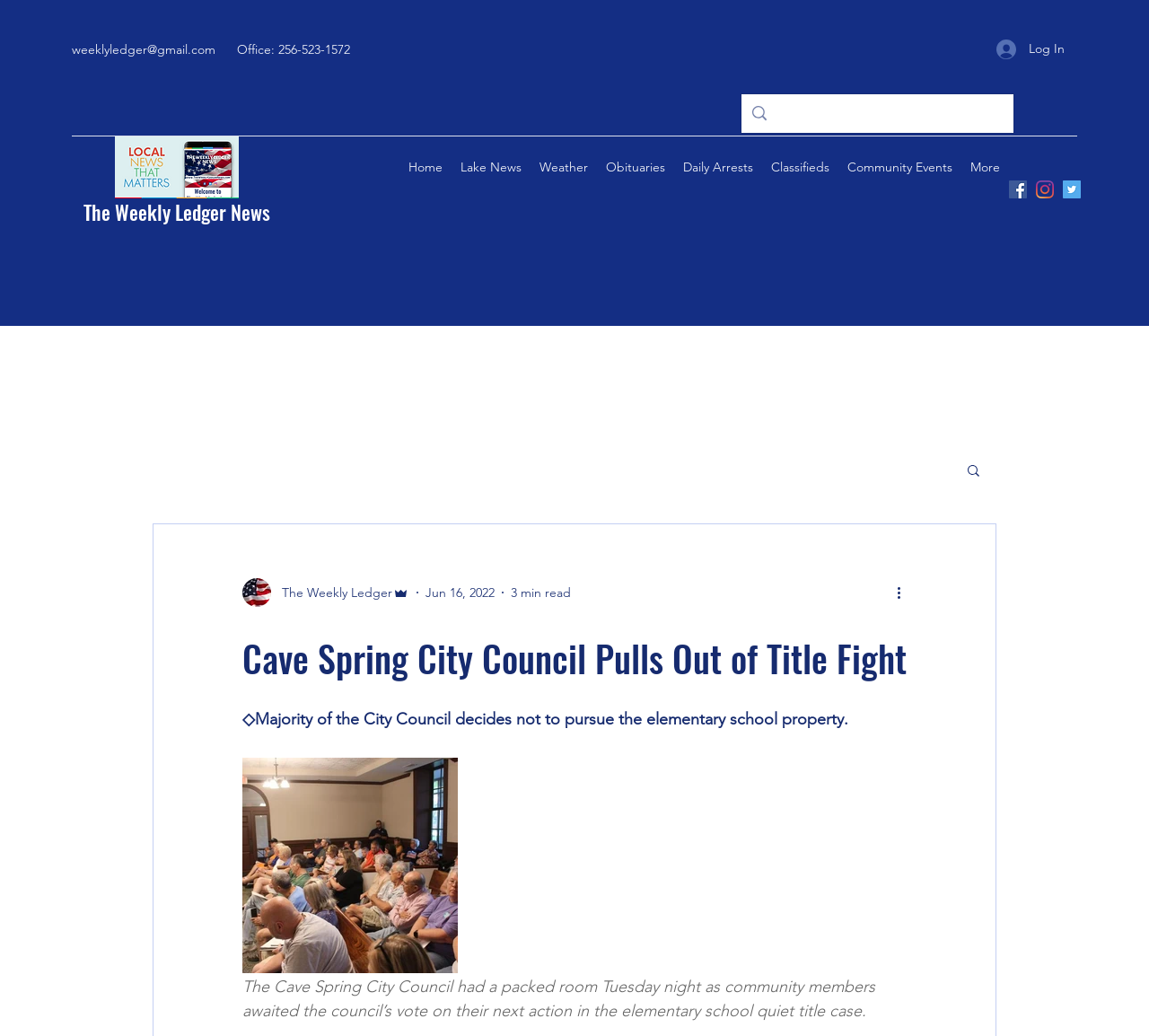What is the name of the news organization?
Deliver a detailed and extensive answer to the question.

I found the name of the news organization by looking at the top-left section of the webpage, where it says 'The Weekly Ledger News'.